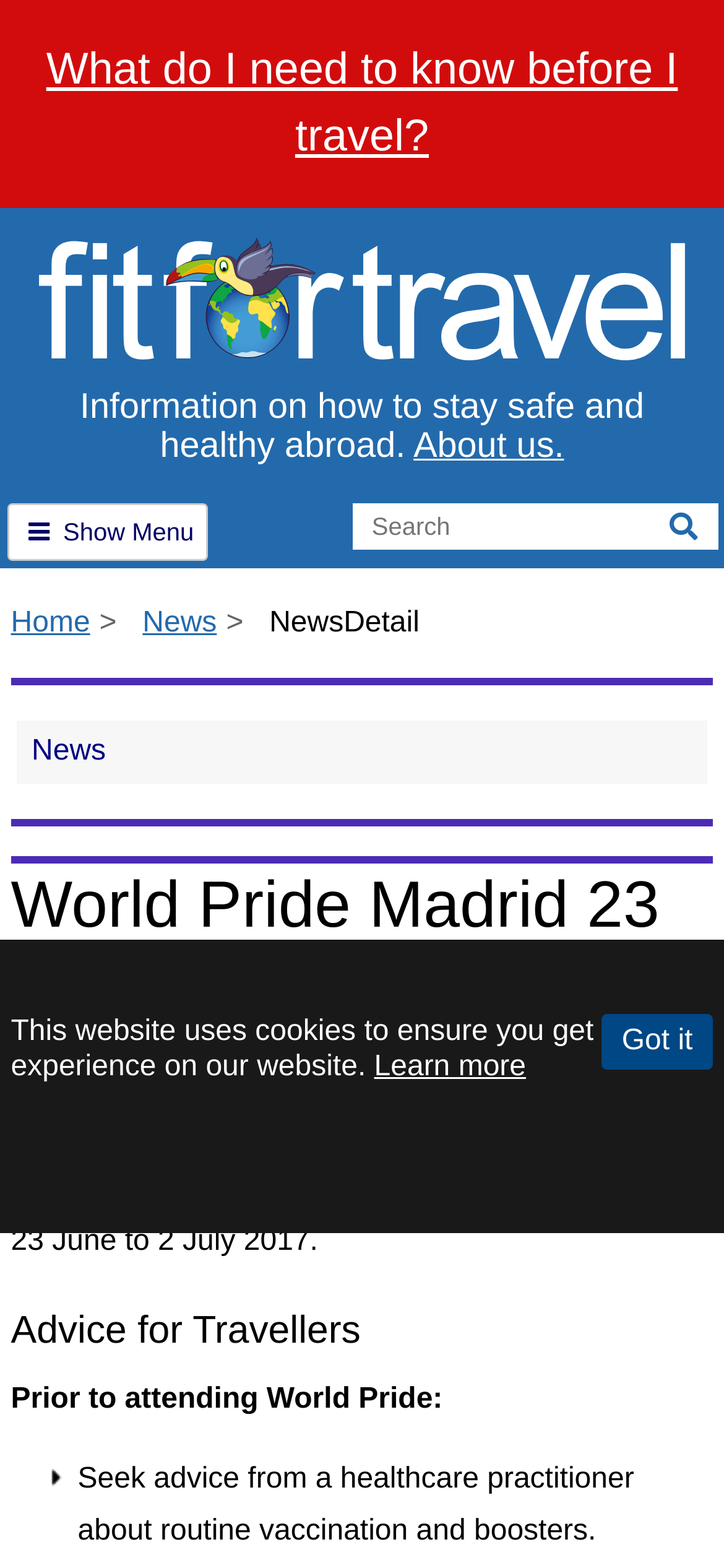Provide the bounding box for the UI element matching this description: "Hospital Management".

None